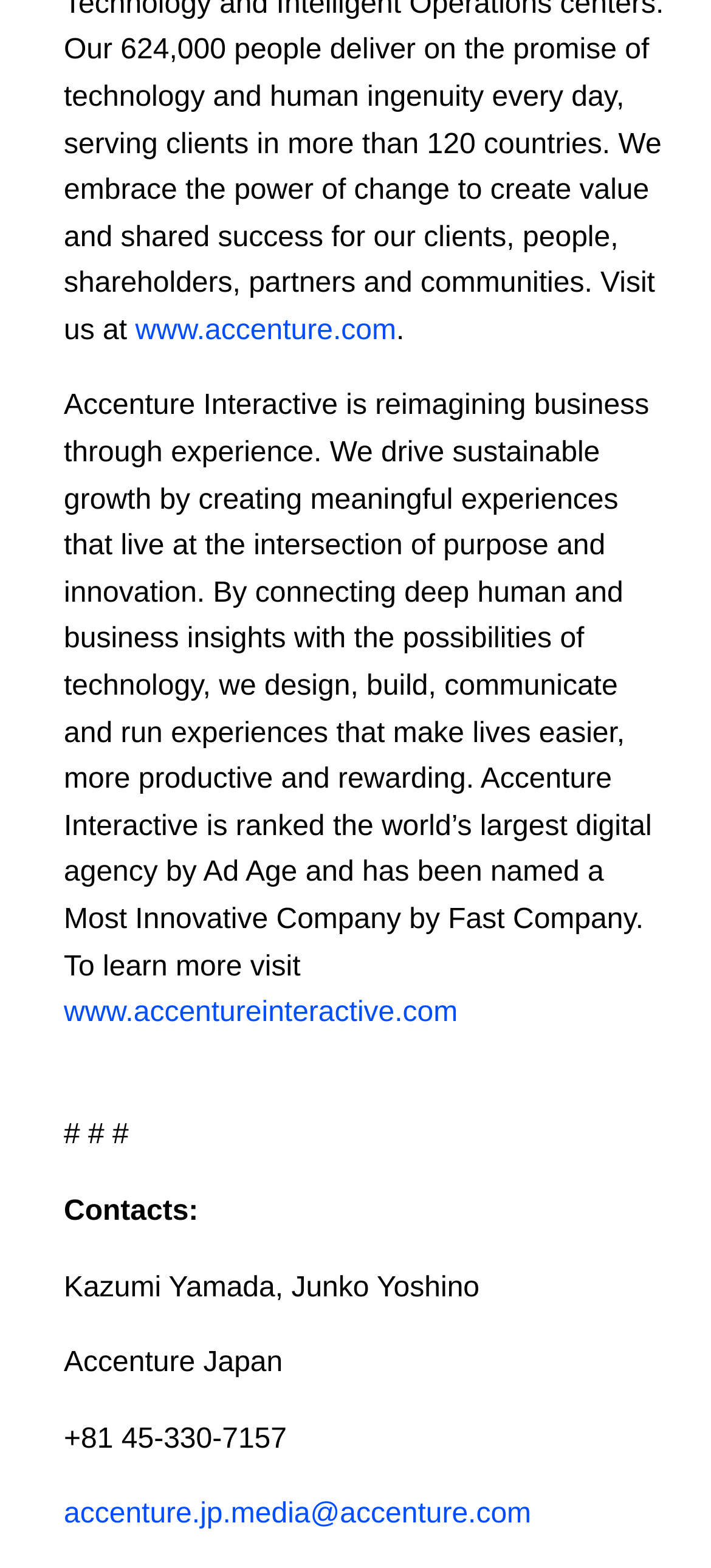Using the information from the screenshot, answer the following question thoroughly:
What is the website of Accenture Interactive?

The link to the website of Accenture Interactive is provided on the webpage, and it is mentioned in the link element with the text 'www.accentureinteractive.com'.